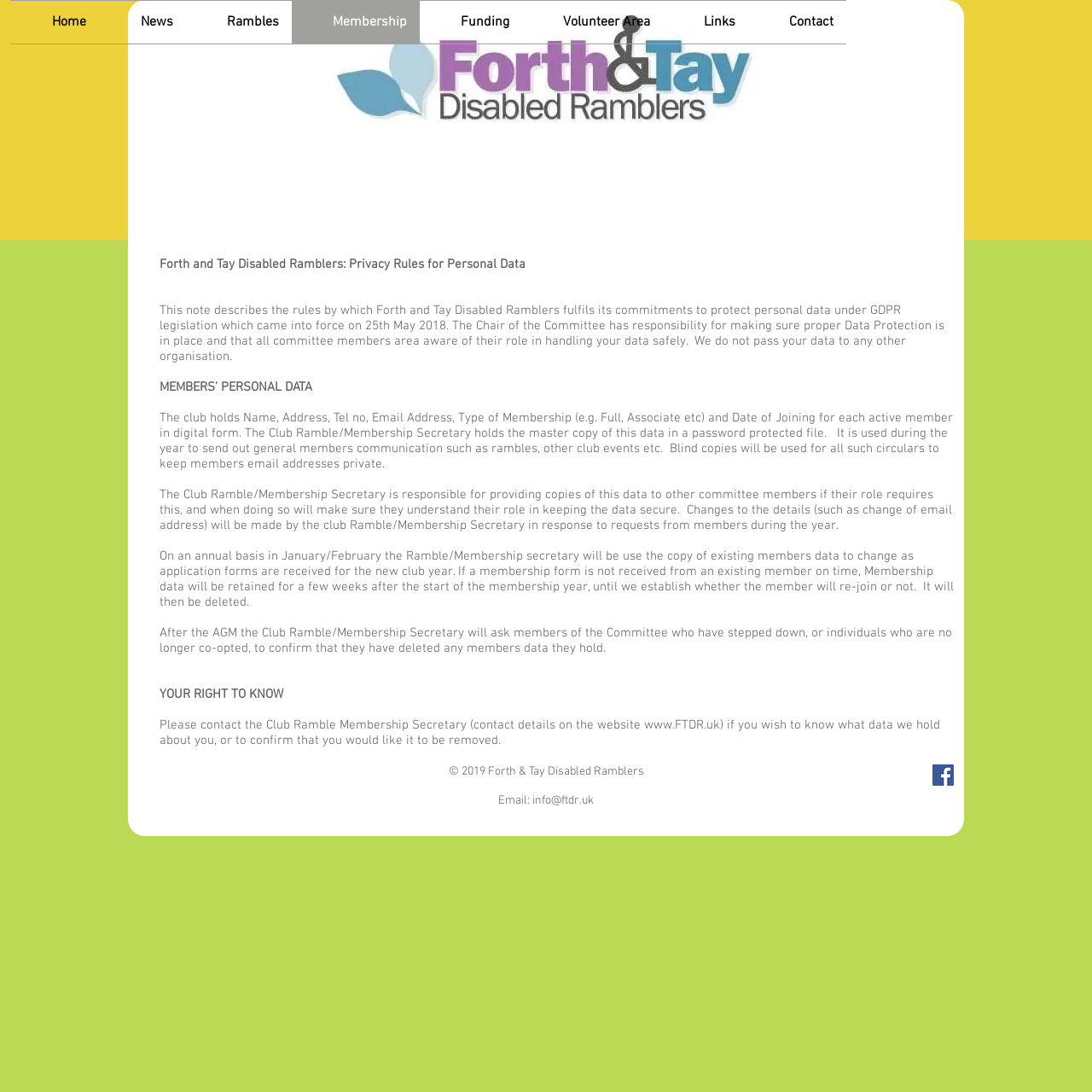Determine the bounding box coordinates for the area that should be clicked to carry out the following instruction: "Email to info@ftdr.uk".

[0.488, 0.727, 0.544, 0.74]